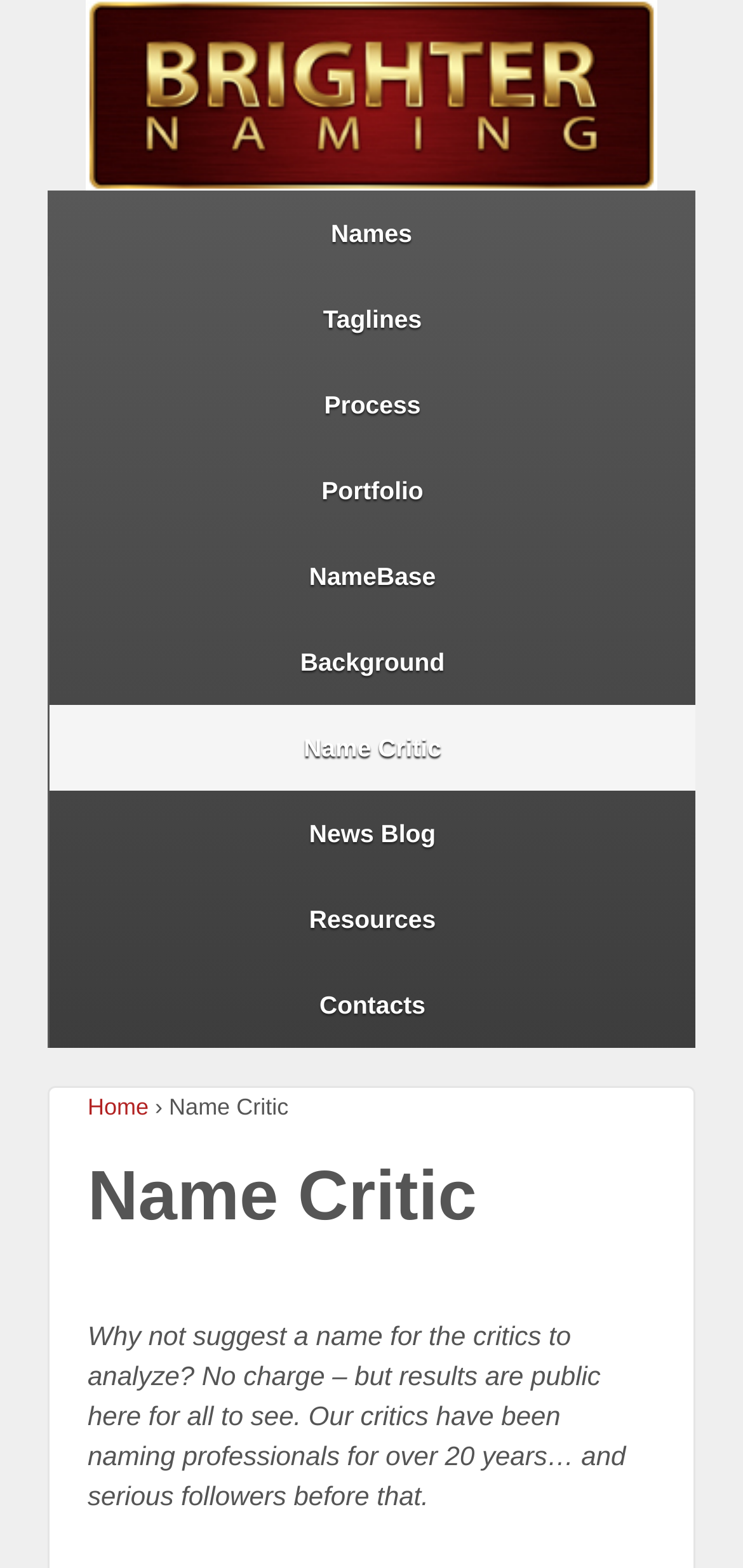How many links are there in the main menu?
Using the visual information, answer the question in a single word or phrase.

11